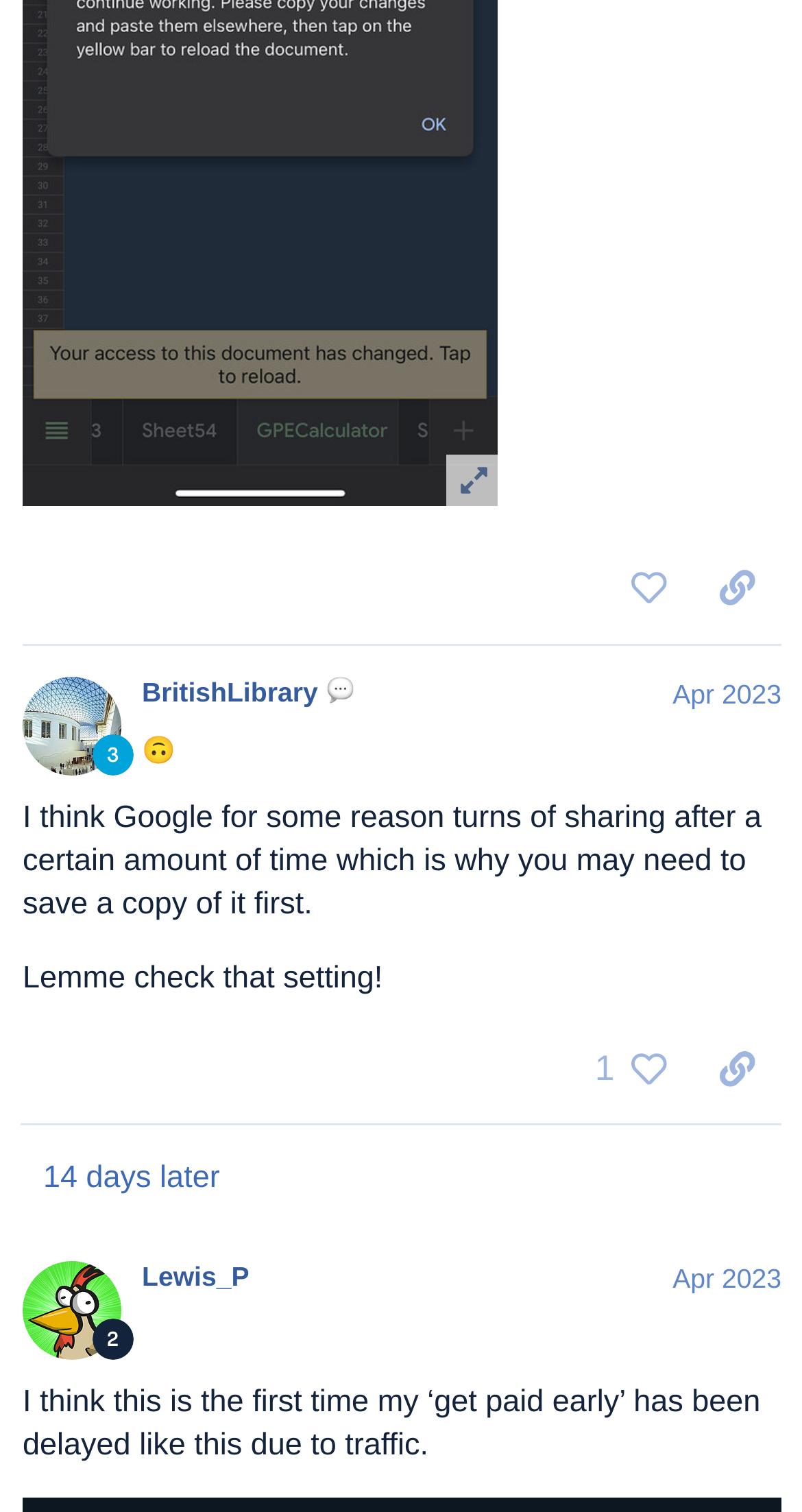Analyze the image and deliver a detailed answer to the question: How many posts are displayed on this page?

I counted the number of post regions on the webpage, which are identified by the 'post #' text. There are two such regions, one with the text 'post #101 by @BritishLibrary' and another with no specific text. Therefore, there are two posts displayed on this page.